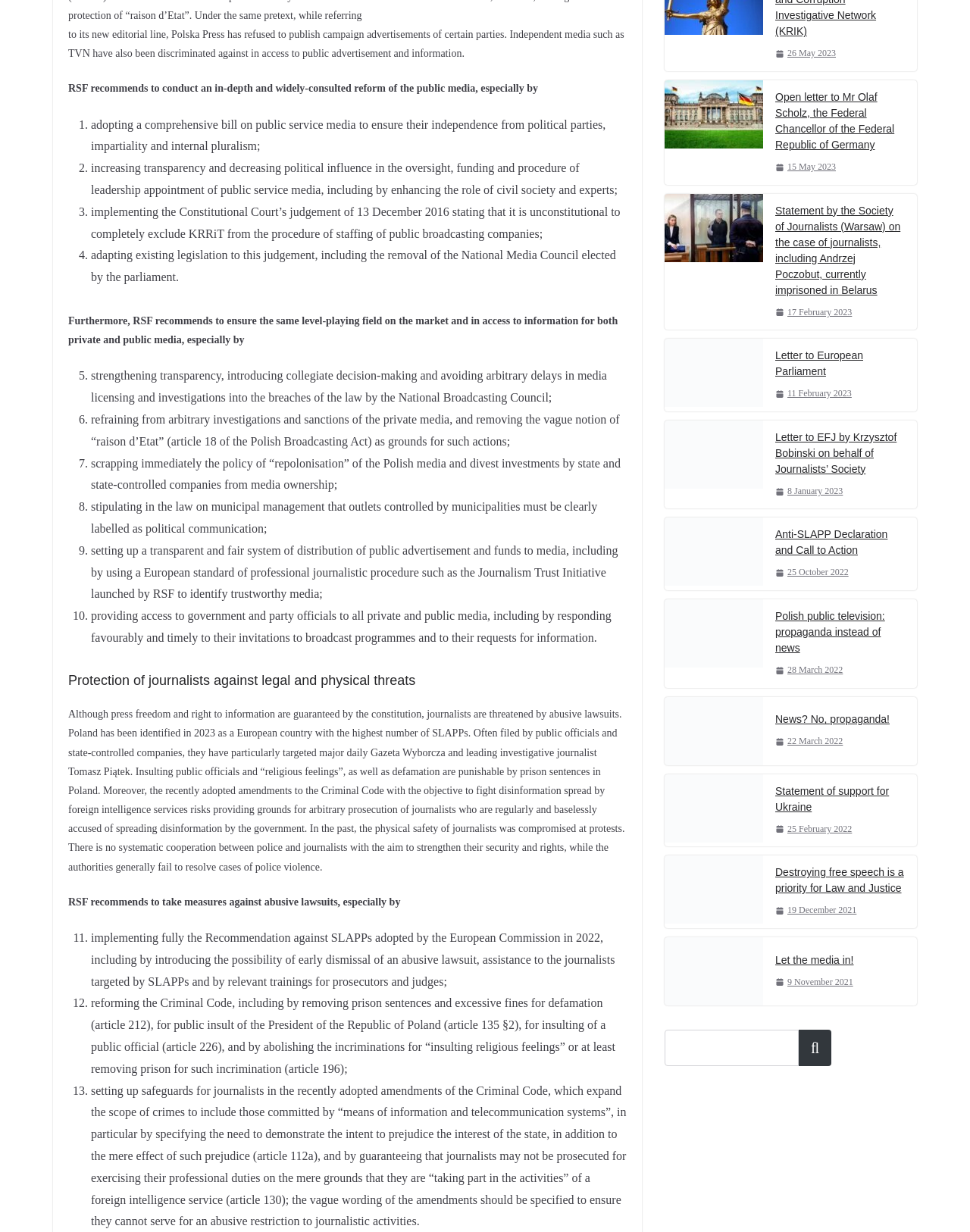Please identify the bounding box coordinates of the element's region that needs to be clicked to fulfill the following instruction: "Open the letter to Mr Olaf Scholz, the Federal Chancellor of the Federal Republic of Germany". The bounding box coordinates should consist of four float numbers between 0 and 1, i.e., [left, top, right, bottom].

[0.685, 0.065, 0.787, 0.15]